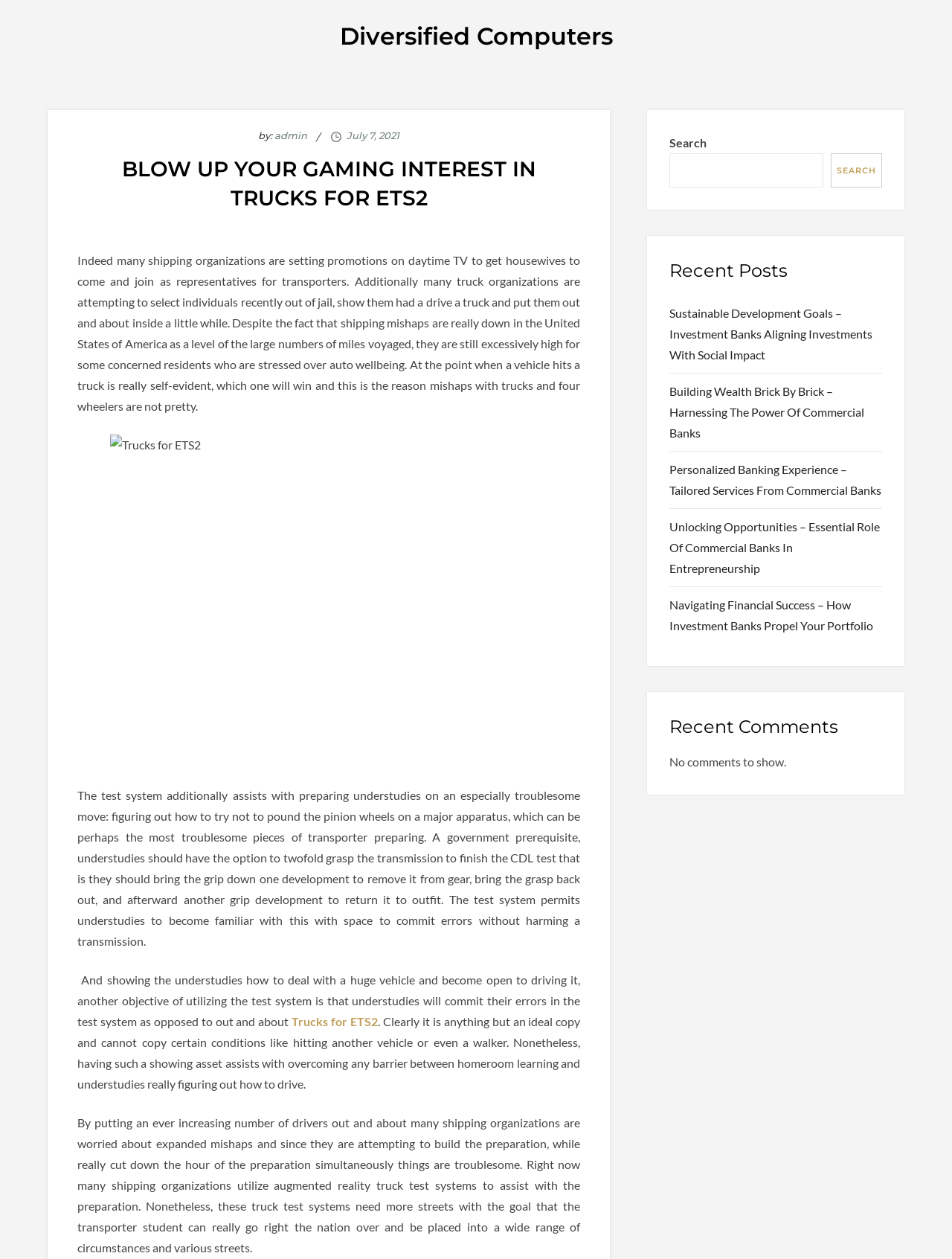Utilize the details in the image to thoroughly answer the following question: What is the author of the article?

The author of the article can be found by looking at the link 'admin' which is located below the title 'BLOW UP YOUR GAMING INTEREST IN TRUCKS FOR ETS2' and above the date 'July 7, 2021'. This link is likely to be the author of the article.